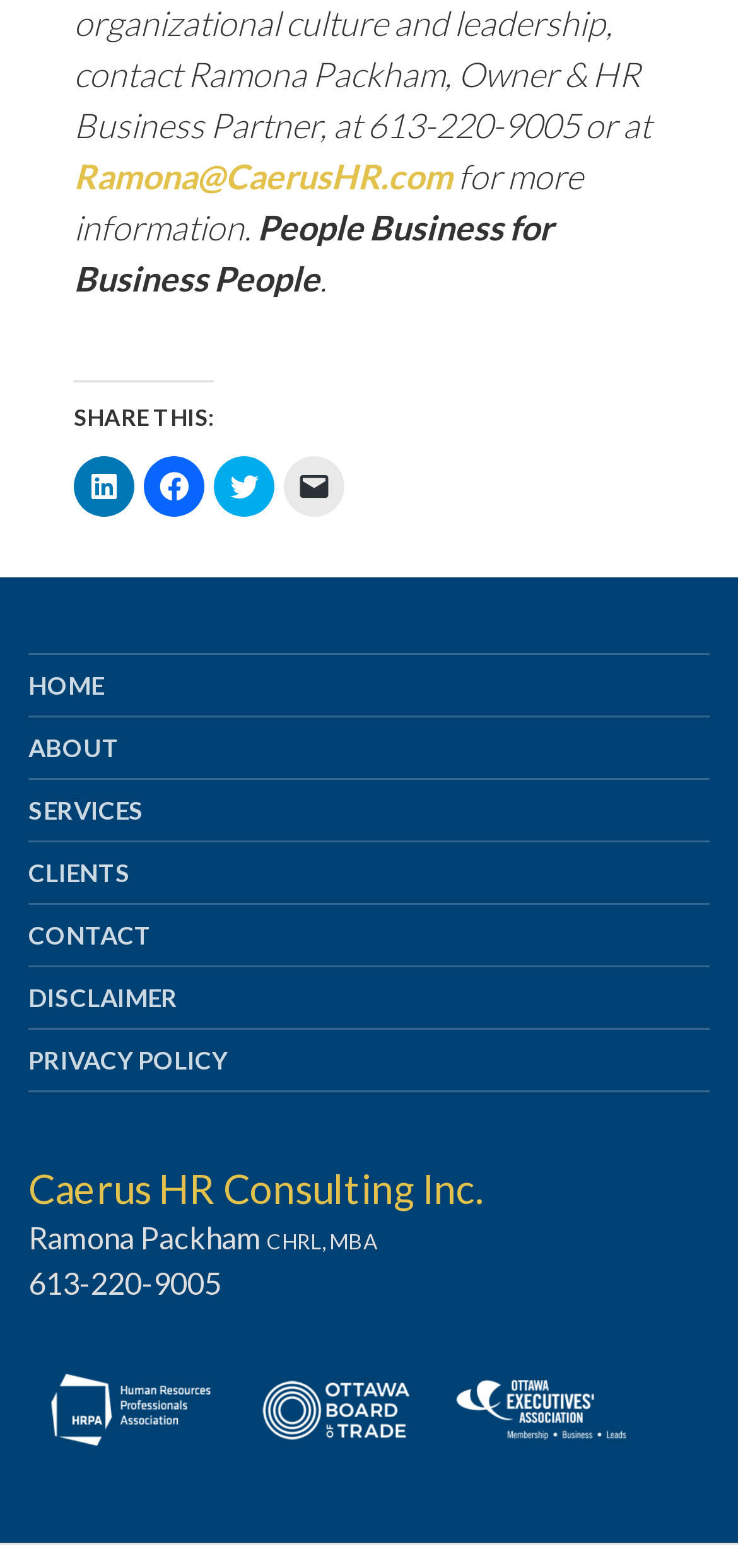Identify the bounding box of the UI component described as: "Privacy Policy".

[0.038, 0.667, 0.308, 0.686]